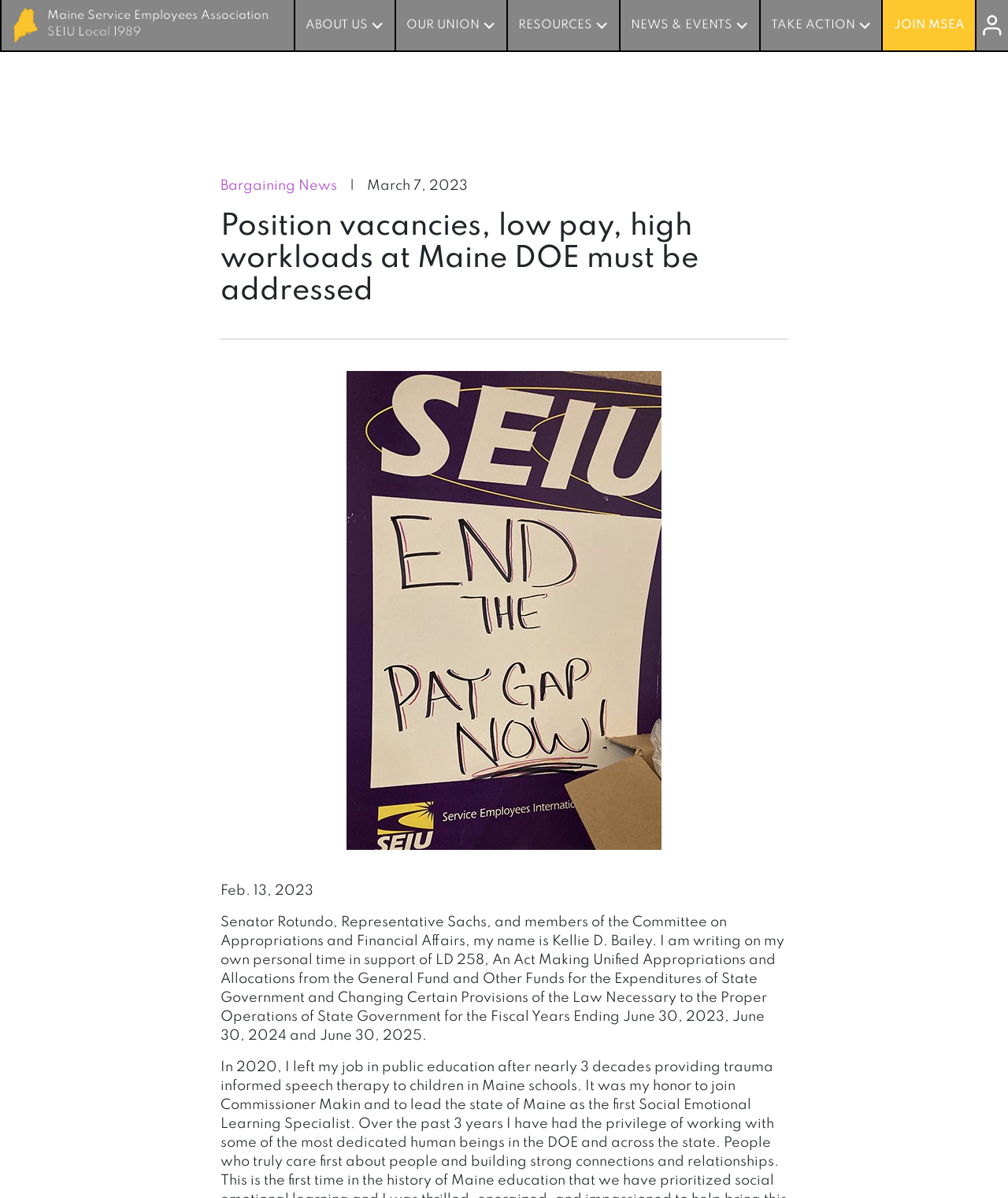Provide a one-word or short-phrase answer to the question:
What is the name of the union?

MSEA